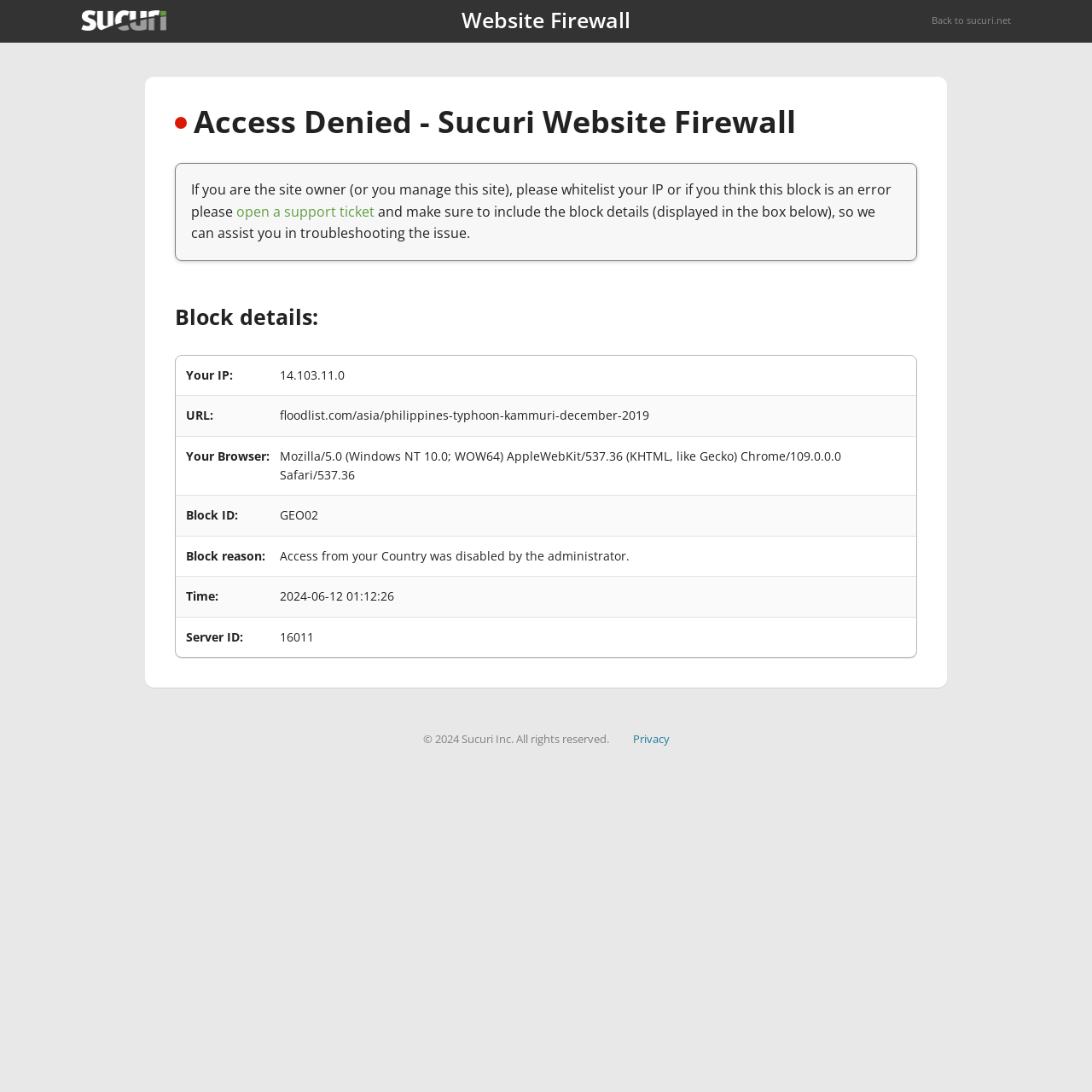What is the reason for the access denial?
Based on the screenshot, provide a one-word or short-phrase response.

Access from your Country was disabled by the administrator.